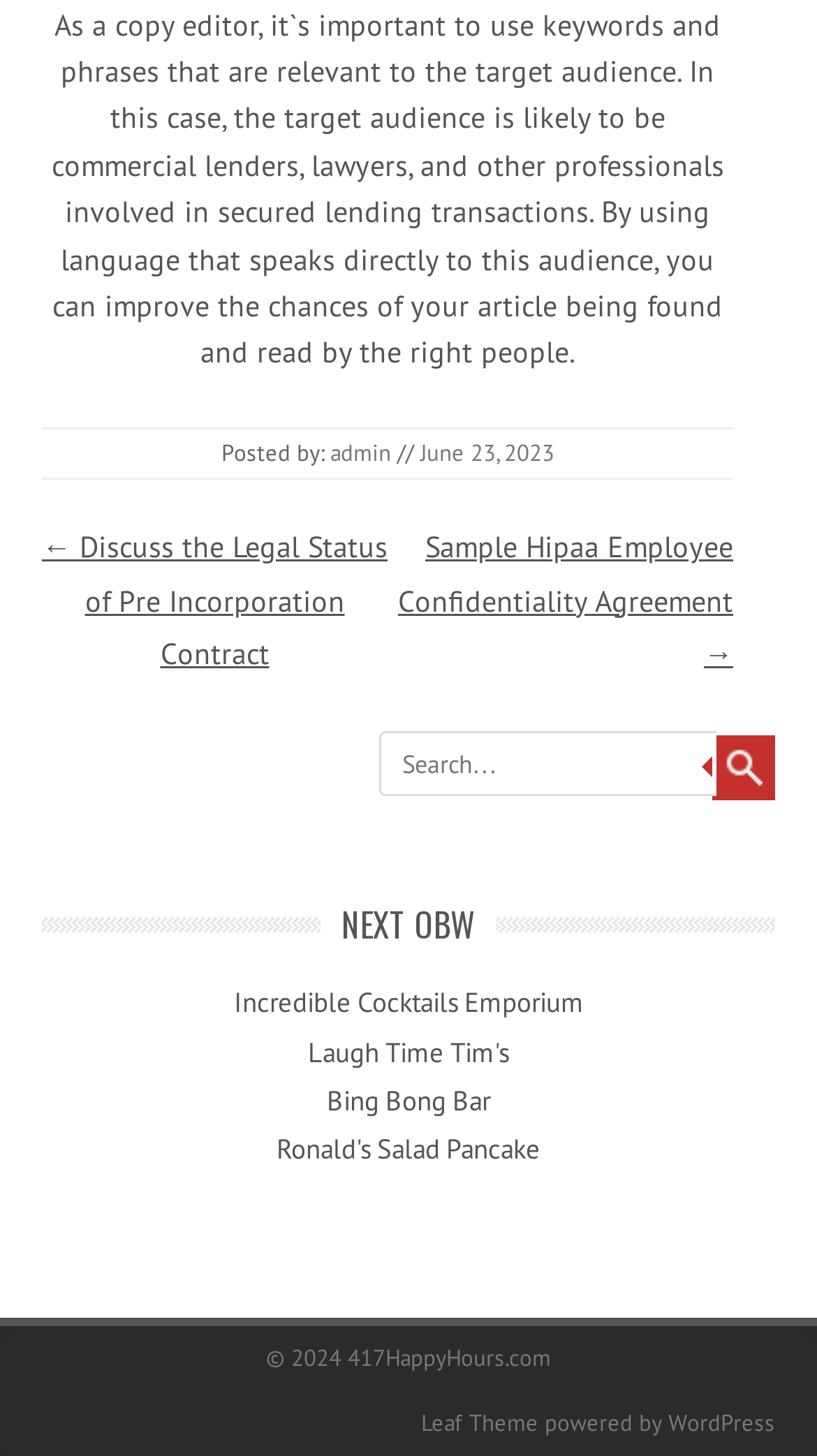Based on the provided description, "parent_node: Search name="s" placeholder="Search..."", find the bounding box of the corresponding UI element in the screenshot.

[0.464, 0.502, 0.877, 0.547]